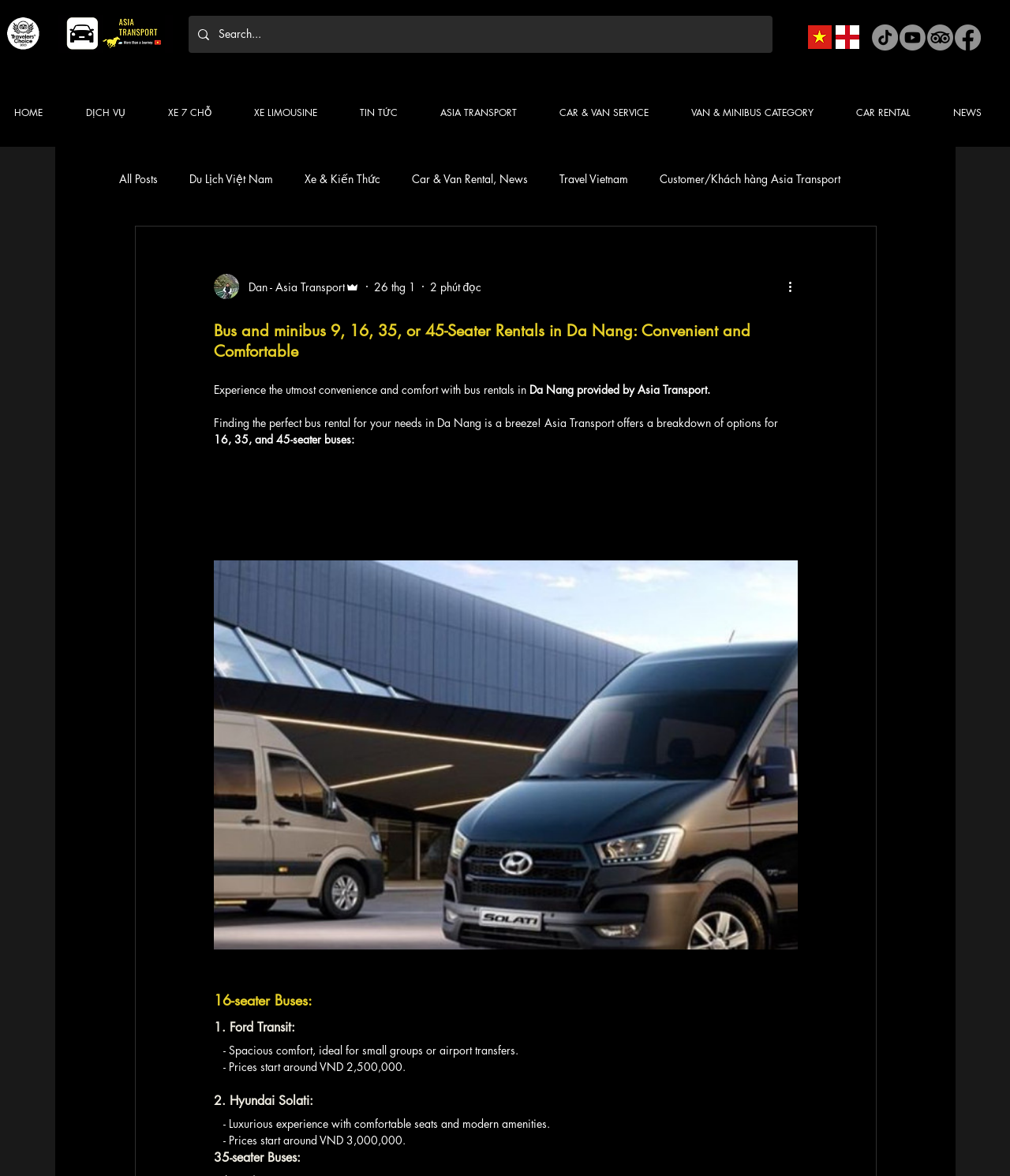Find the headline of the webpage and generate its text content.

Bus and minibus 9, 16, 35, or 45-Seater Rentals in Da Nang: Convenient and Comfortable